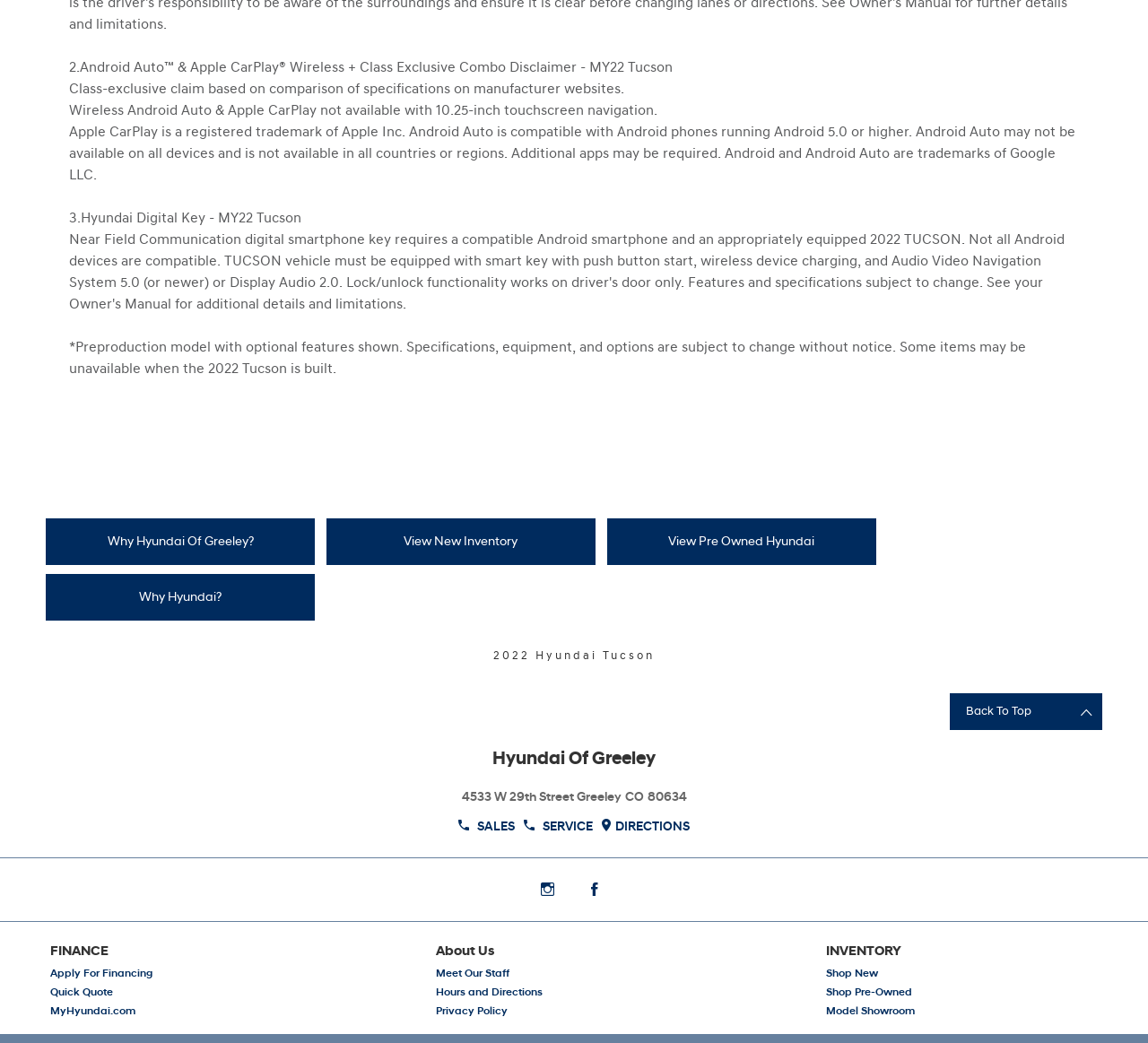Specify the bounding box coordinates of the element's area that should be clicked to execute the given instruction: "View pre-owned Hyundai". The coordinates should be four float numbers between 0 and 1, i.e., [left, top, right, bottom].

[0.529, 0.497, 0.763, 0.542]